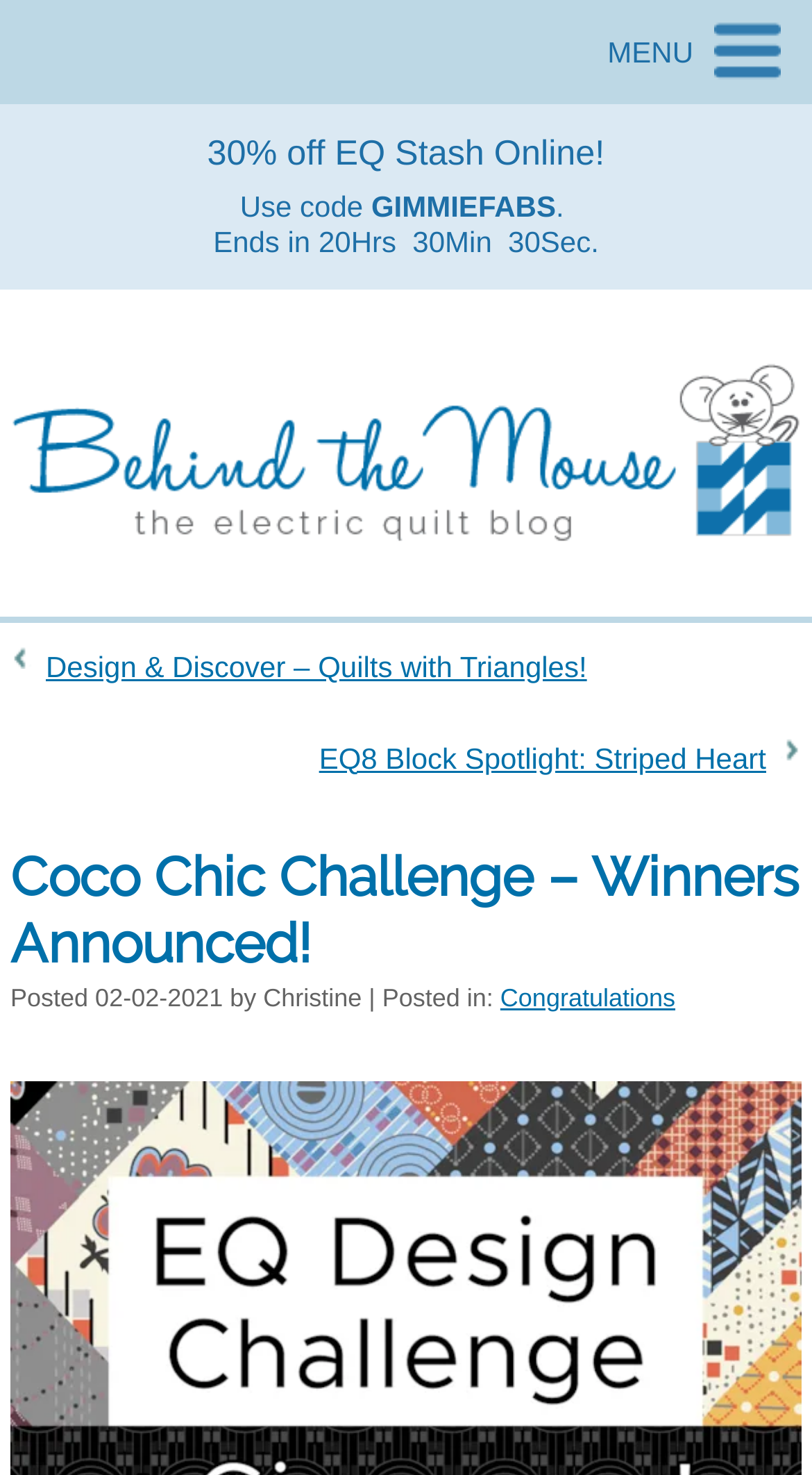What is the name of the blog?
Give a detailed and exhaustive answer to the question.

I found the name of the blog by looking at the image elements on the webpage. Specifically, I saw an image with the text 'Behind the Mouse: The Electric Quilt Blog', which suggests that the name of the blog is The Electric Quilt Blog.